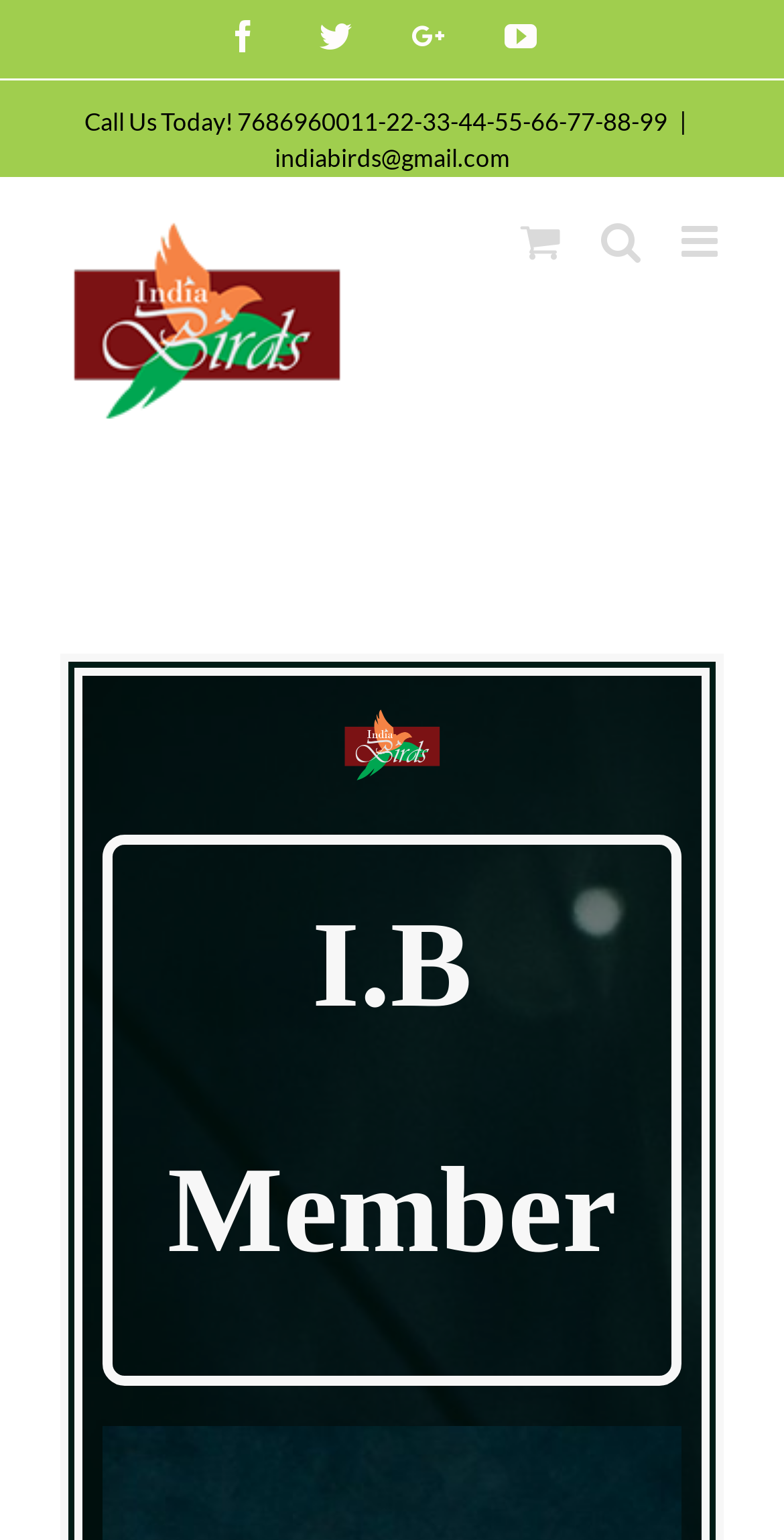Locate the bounding box coordinates of the clickable part needed for the task: "Read welcome message".

[0.077, 0.286, 0.923, 0.325]